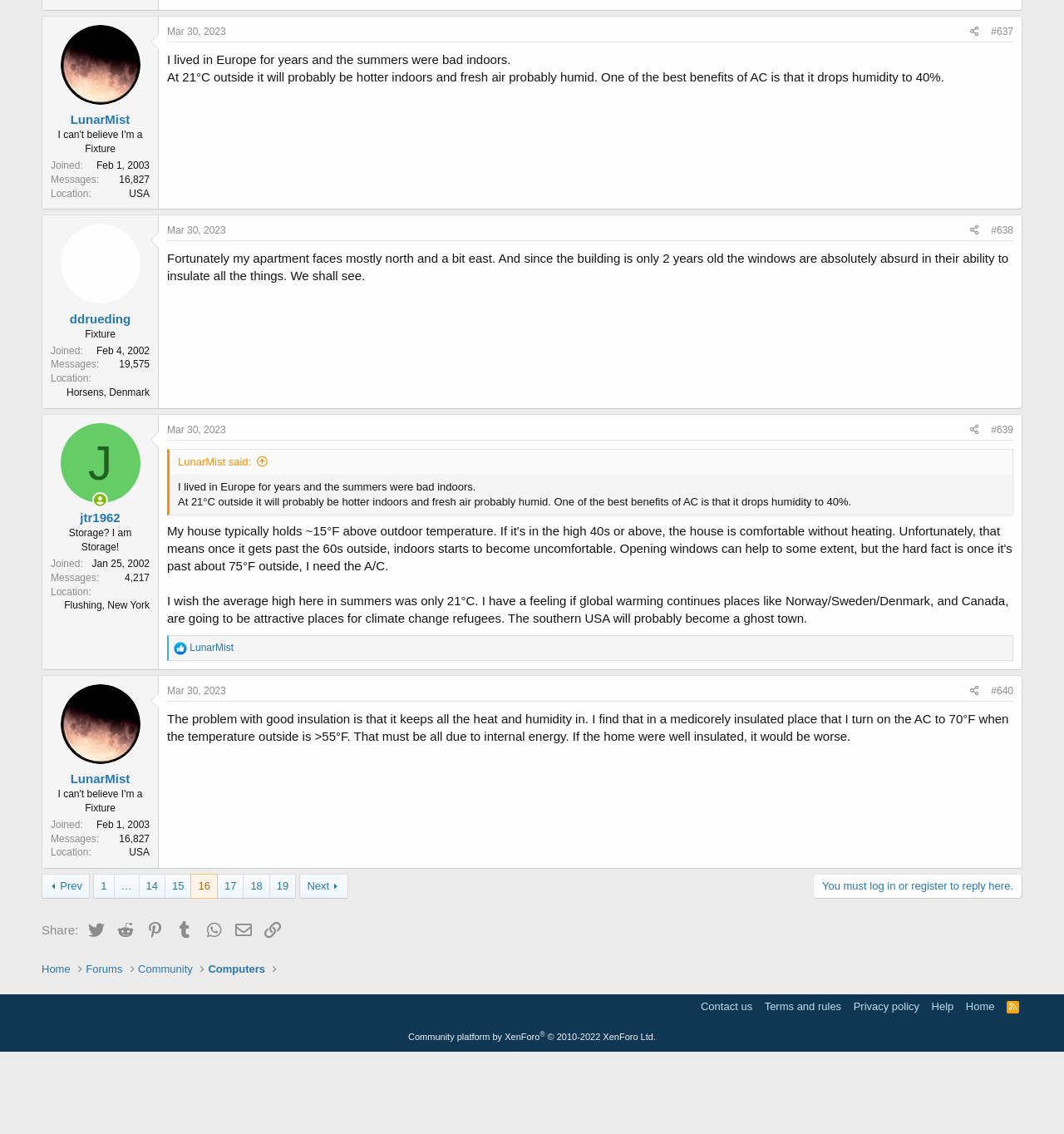Find the bounding box coordinates of the clickable region needed to perform the following instruction: "Share a post". The coordinates should be provided as four float numbers between 0 and 1, i.e., [left, top, right, bottom].

[0.906, 0.02, 0.926, 0.036]